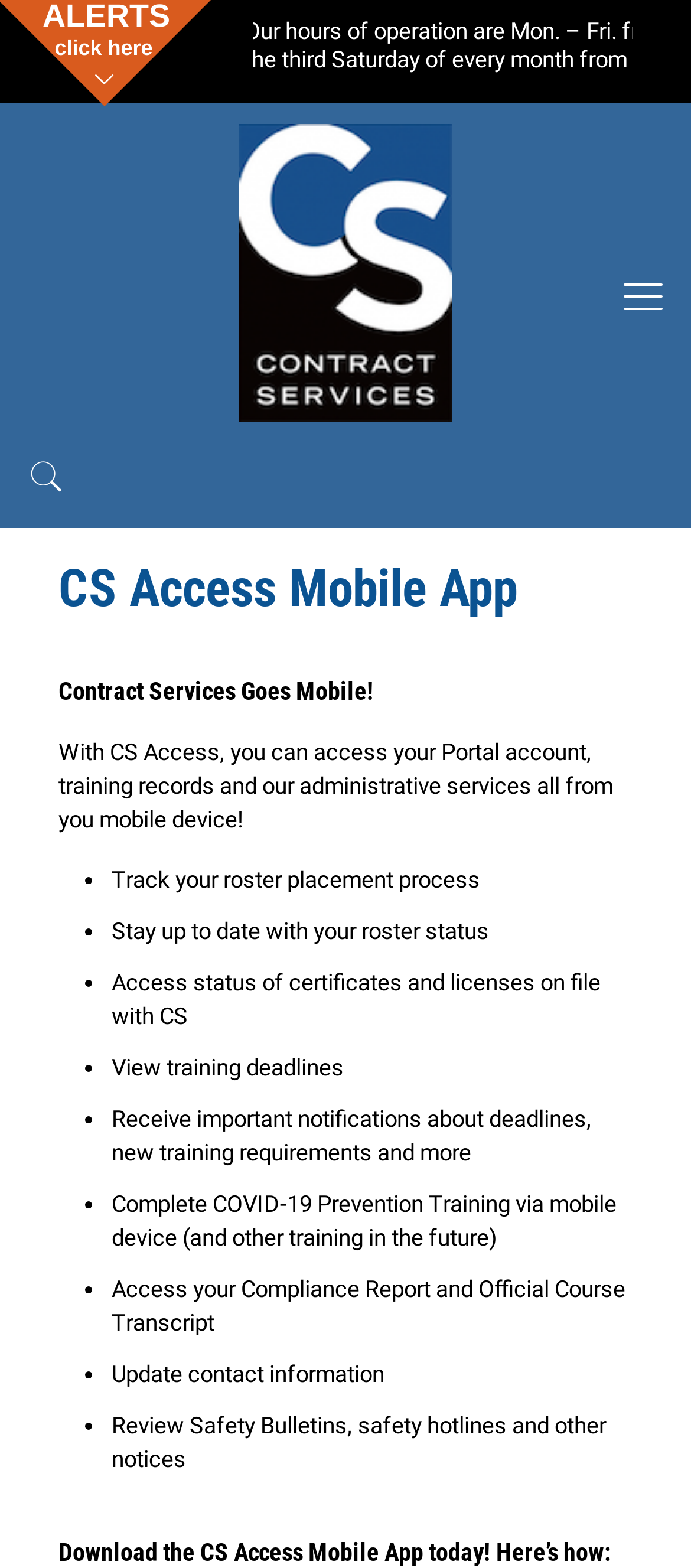What is the name of the mobile app?
Look at the image and answer the question using a single word or phrase.

CS Access